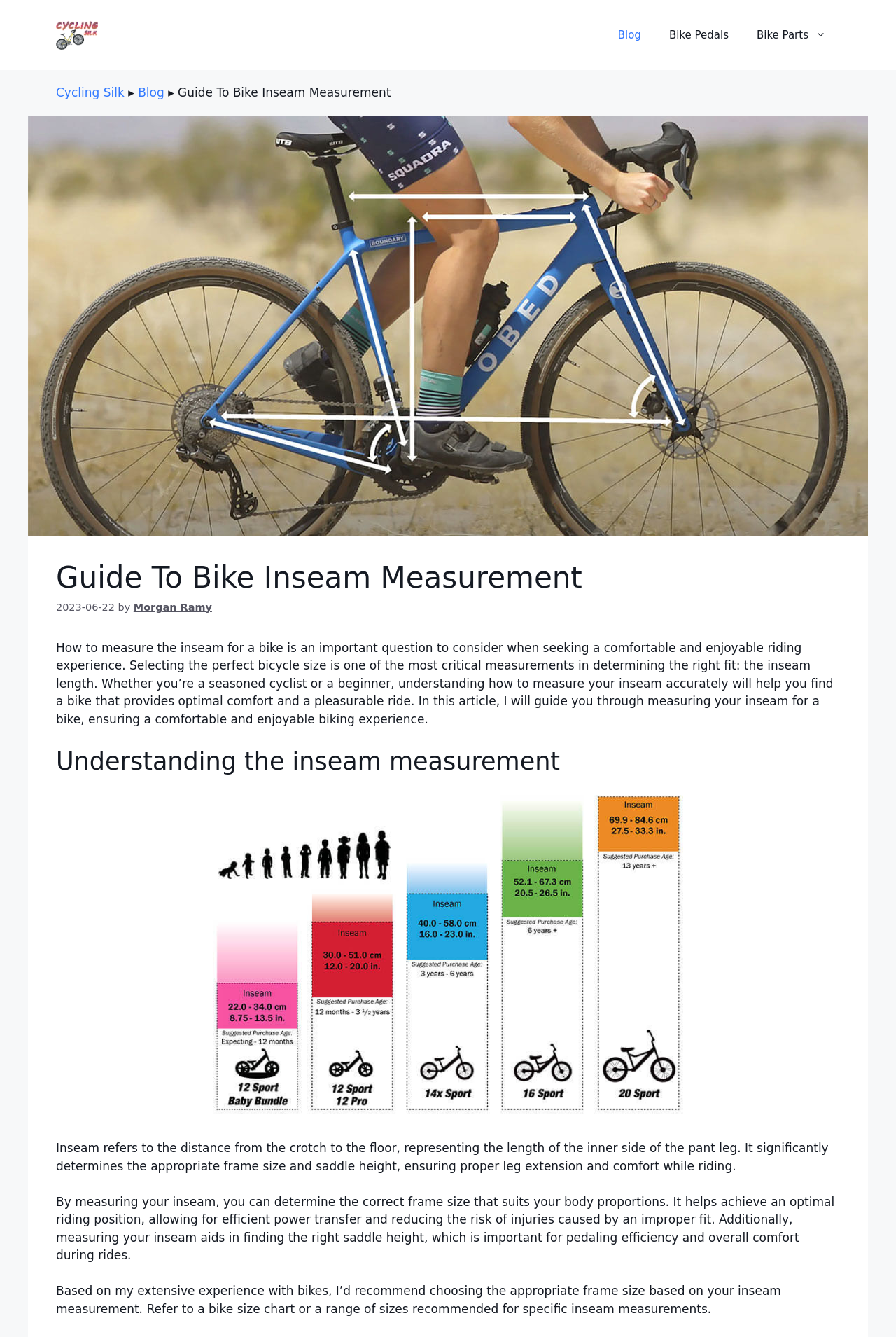What is the purpose of measuring inseam for a bike?
Please use the image to deliver a detailed and complete answer.

Measuring inseam for a bike is important to ensure a proper fit and comfortable riding position. It helps determine the correct frame size and saddle height, allowing for efficient power transfer and reducing the risk of injuries caused by an improper fit.